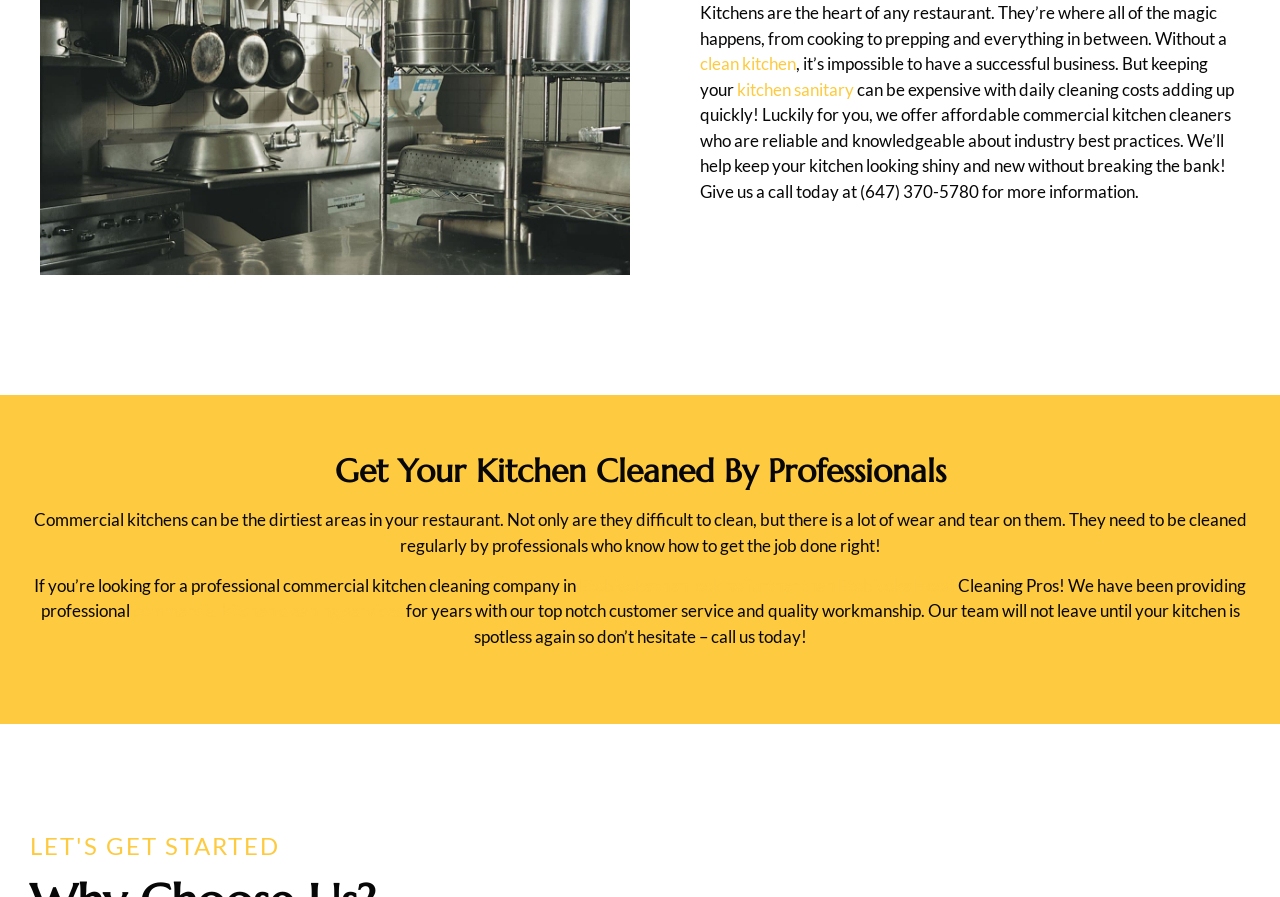Give a one-word or short phrase answer to this question: 
What is the tone of the webpage?

Professional and helpful